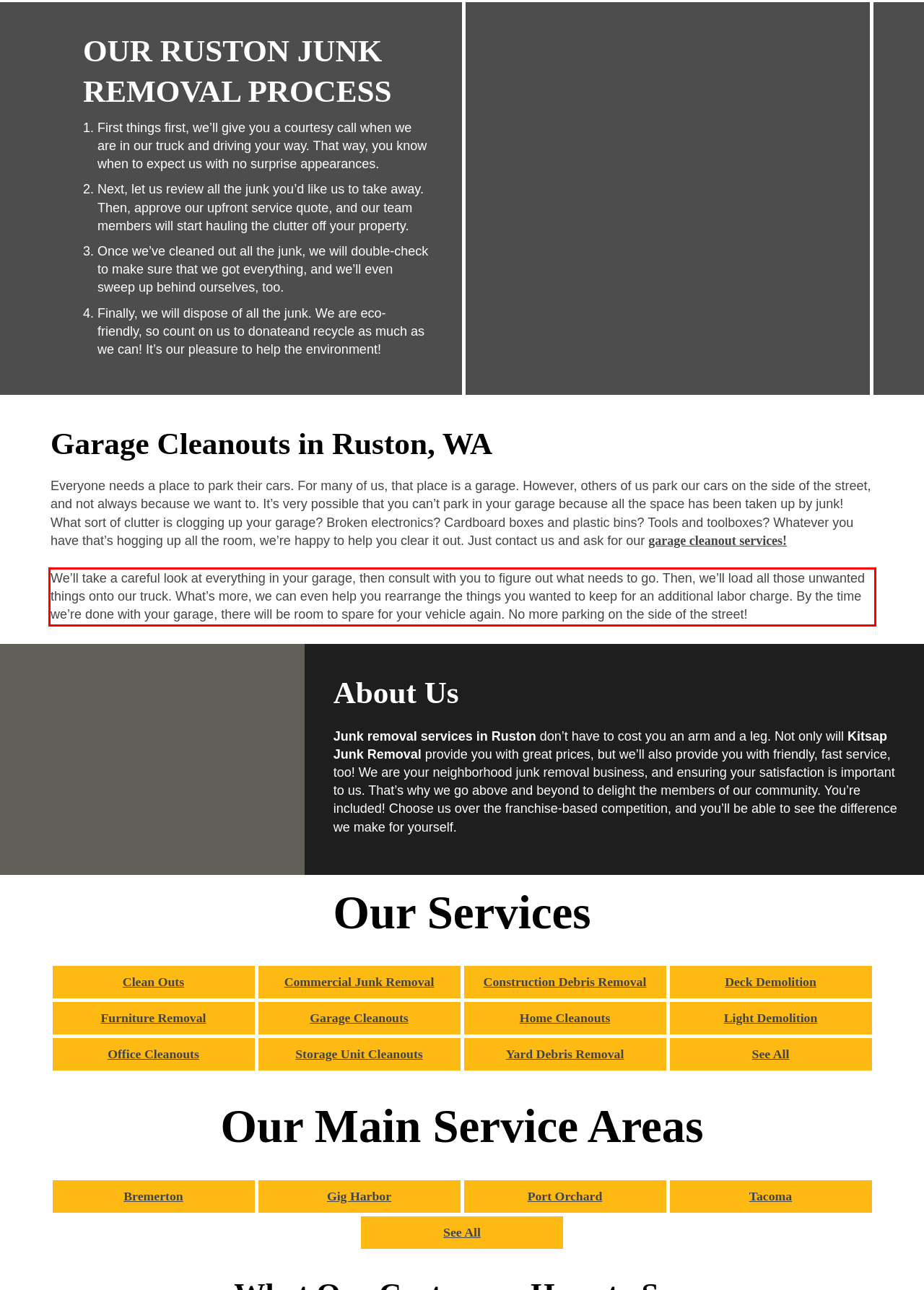You are provided with a screenshot of a webpage featuring a red rectangle bounding box. Extract the text content within this red bounding box using OCR.

We’ll take a careful look at everything in your garage, then consult with you to figure out what needs to go. Then, we’ll load all those unwanted things onto our truck. What’s more, we can even help you rearrange the things you wanted to keep for an additional labor charge. By the time we’re done with your garage, there will be room to spare for your vehicle again. No more parking on the side of the street!